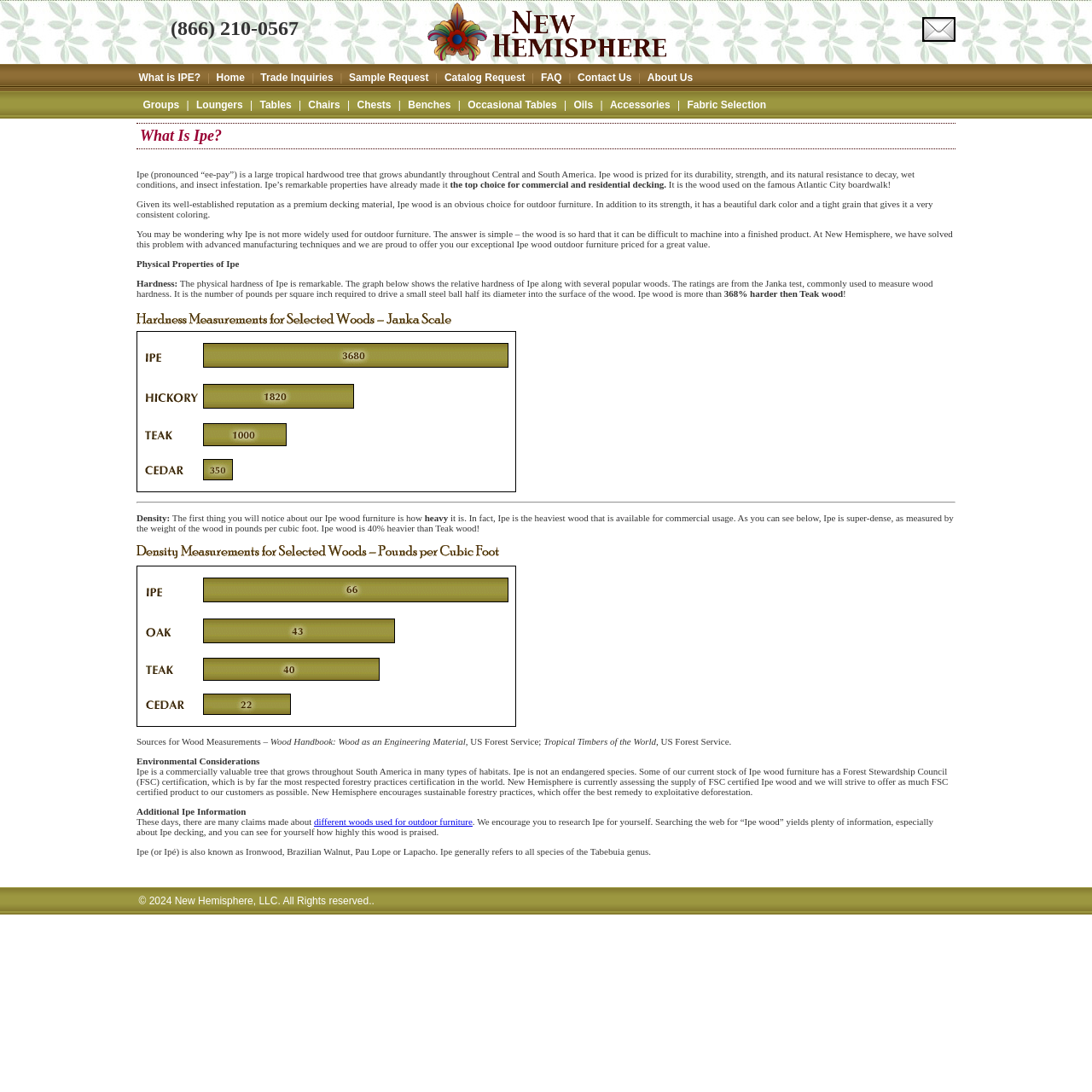What is the name of the company? Examine the screenshot and reply using just one word or a brief phrase.

New Hemisphere